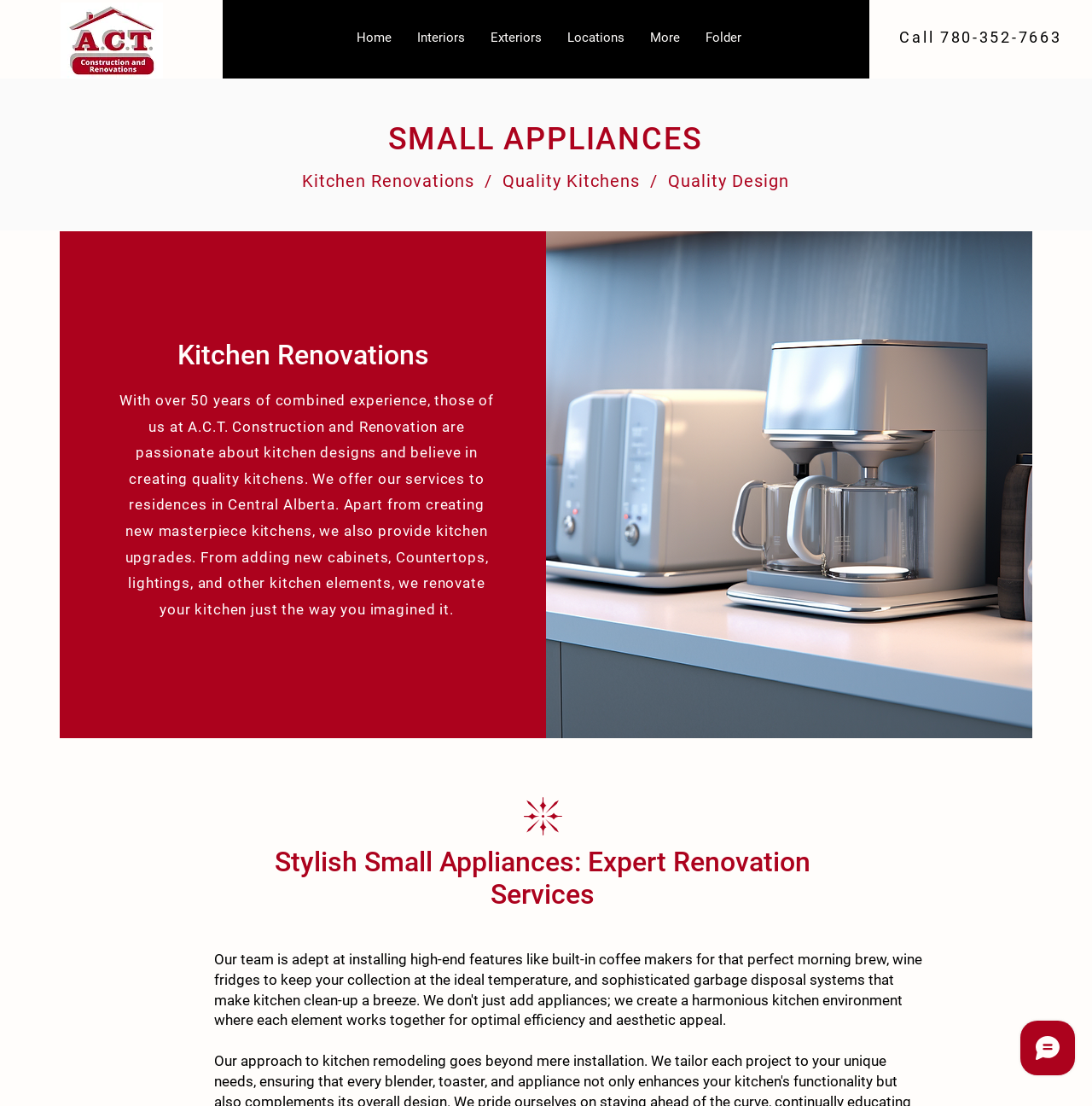Please answer the following question using a single word or phrase: 
What is the image on the webpage about?

Small kitchen appliances